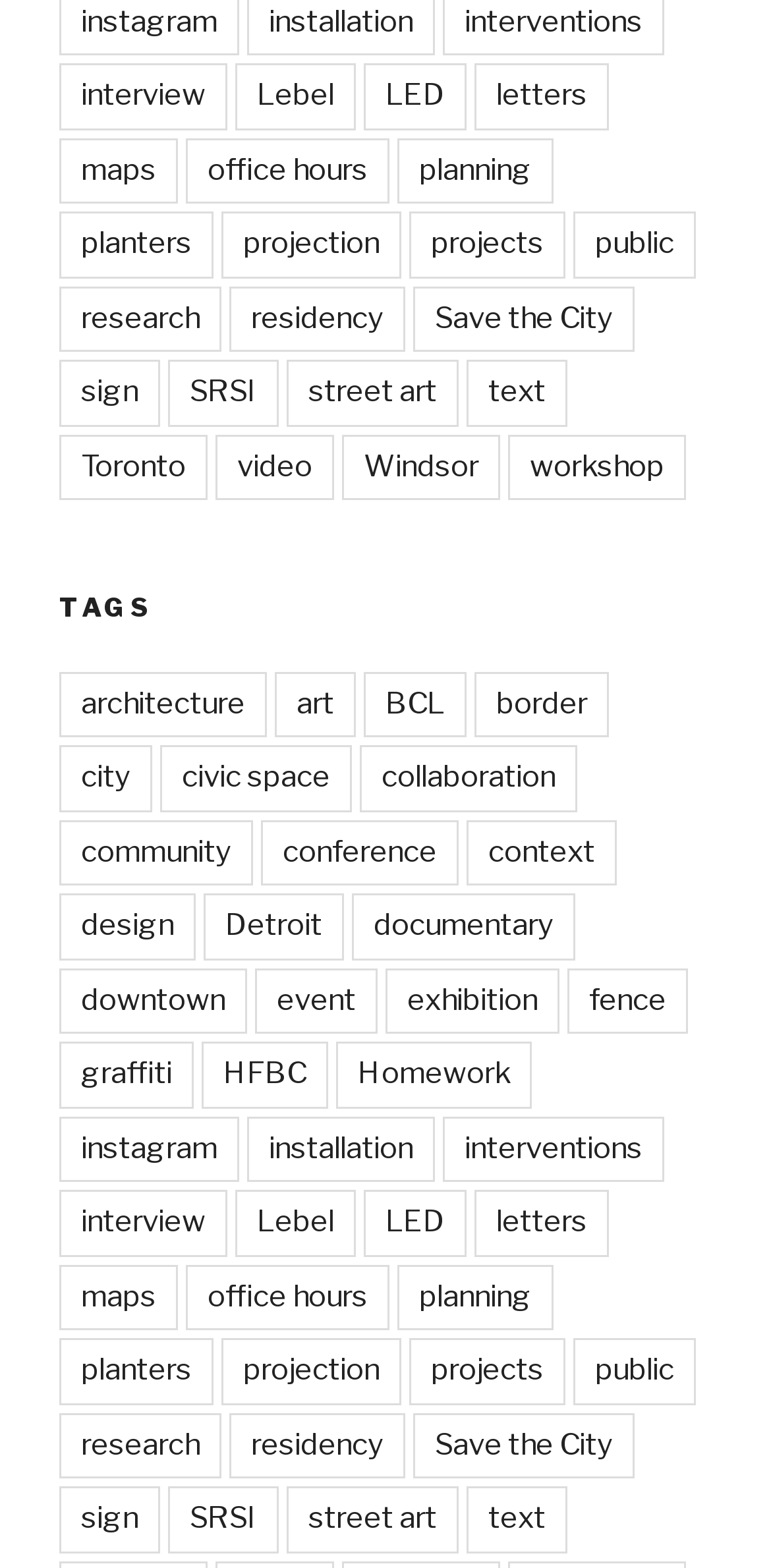What is the first link on the webpage?
Based on the image, respond with a single word or phrase.

interview